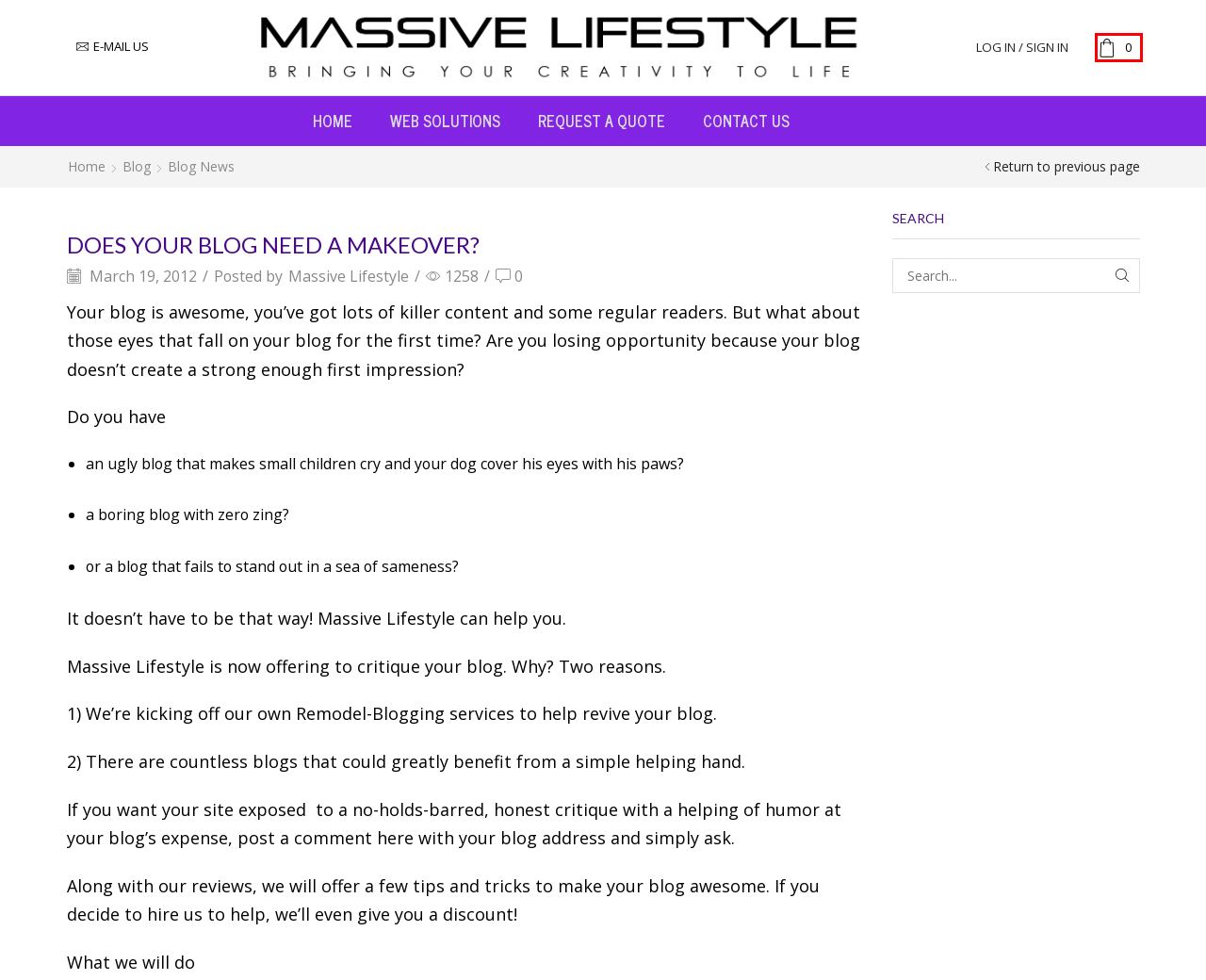Take a look at the provided webpage screenshot featuring a red bounding box around an element. Select the most appropriate webpage description for the page that loads after clicking on the element inside the red bounding box. Here are the candidates:
A. The Best Ways To Get Going With Social Media Marketing | Massive Lifestyle
B. Massive Lifestyle | Massive Lifestyle
C. Social Media Benefits | Massive Lifestyle
D. Cart | Massive Lifestyle
E. Shop | Massive Lifestyle
F. My account | Massive Lifestyle
G. Request a Quote | Massive Lifestyle
H. SEO | Massive Lifestyle

D